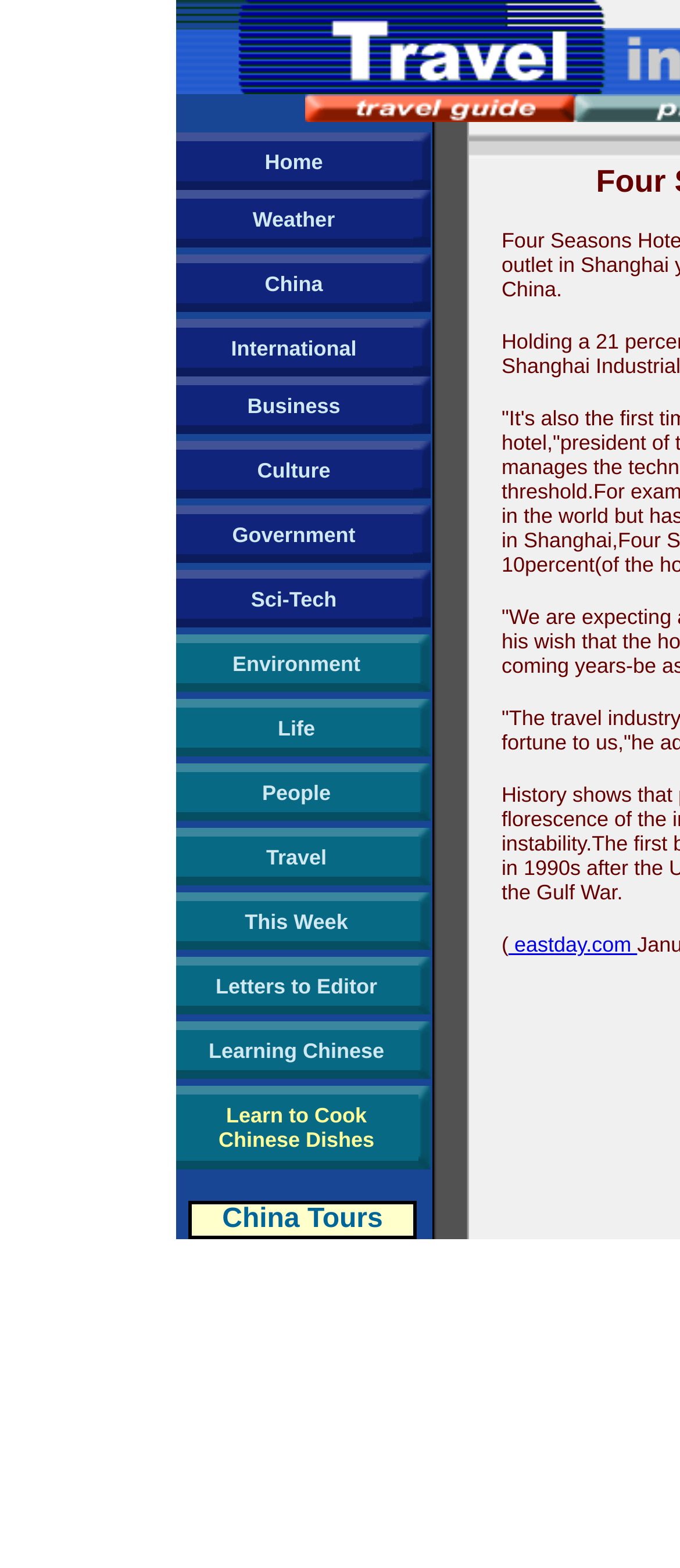Indicate the bounding box coordinates of the clickable region to achieve the following instruction: "Explore International."

[0.34, 0.214, 0.524, 0.23]